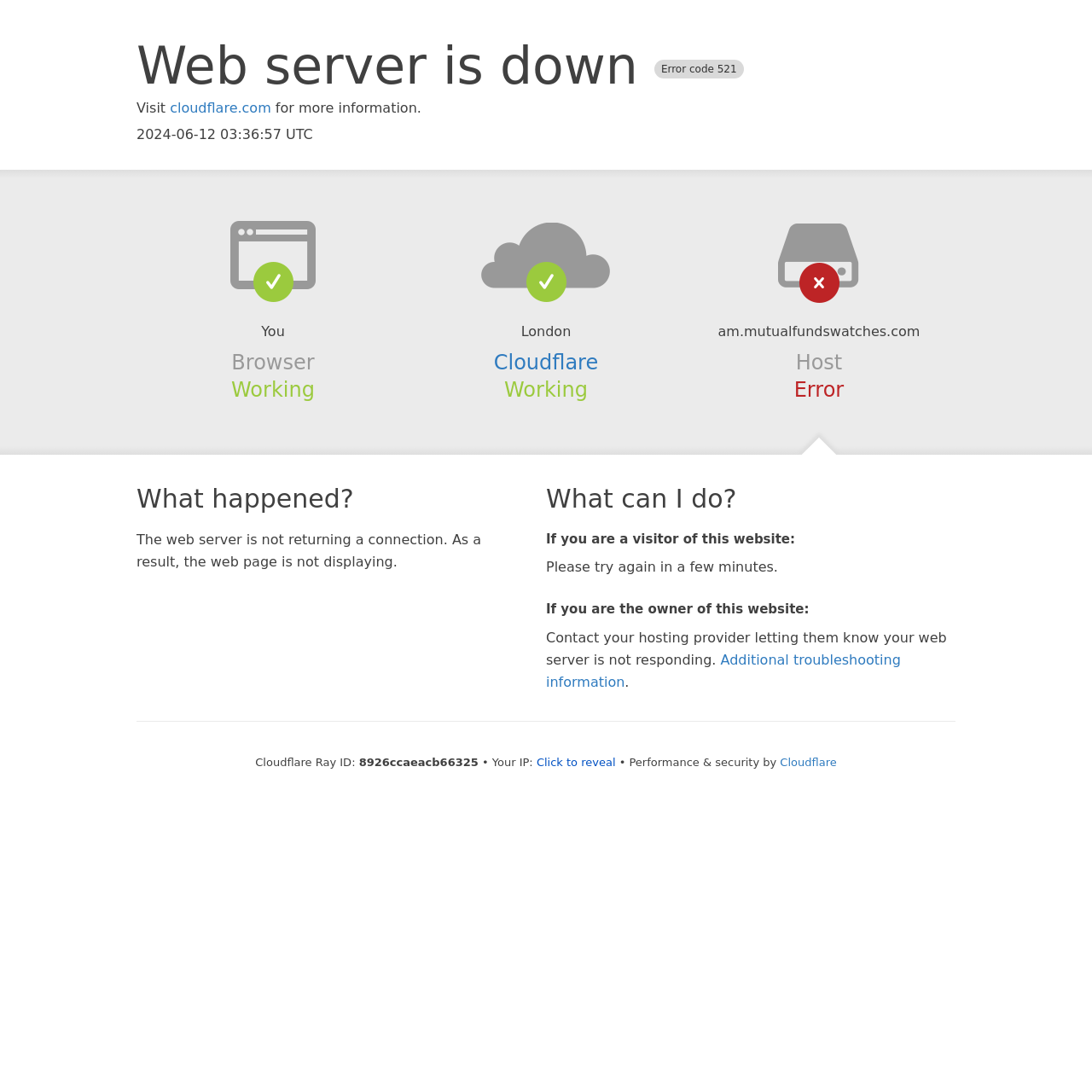Refer to the image and provide an in-depth answer to the question:
What is the error code?

The error code is mentioned in the heading 'Web server is down Error code 521' at the top of the webpage, indicating that the web server is down.